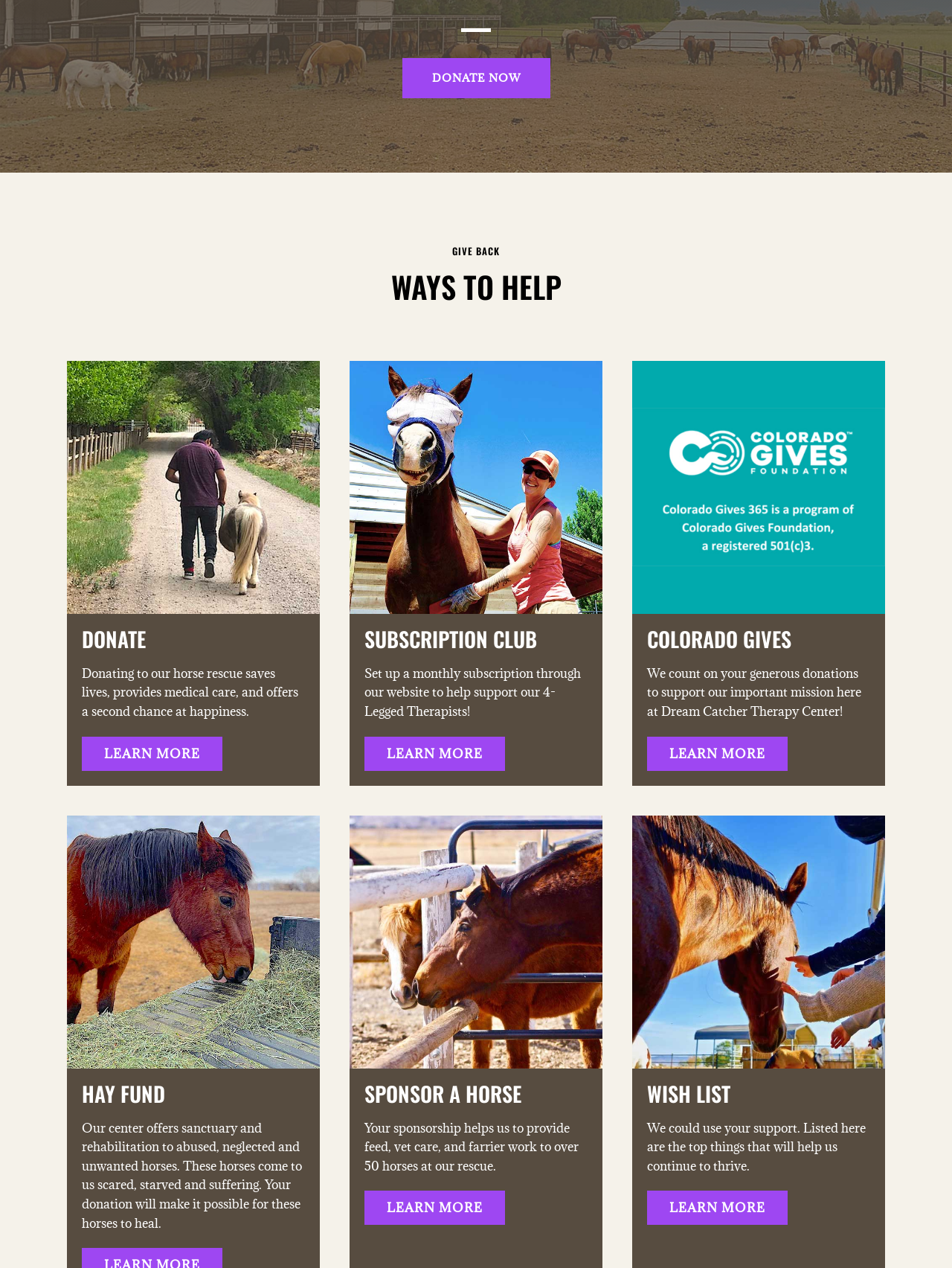Identify the bounding box coordinates of the area you need to click to perform the following instruction: "Join the subscription club".

[0.383, 0.492, 0.564, 0.516]